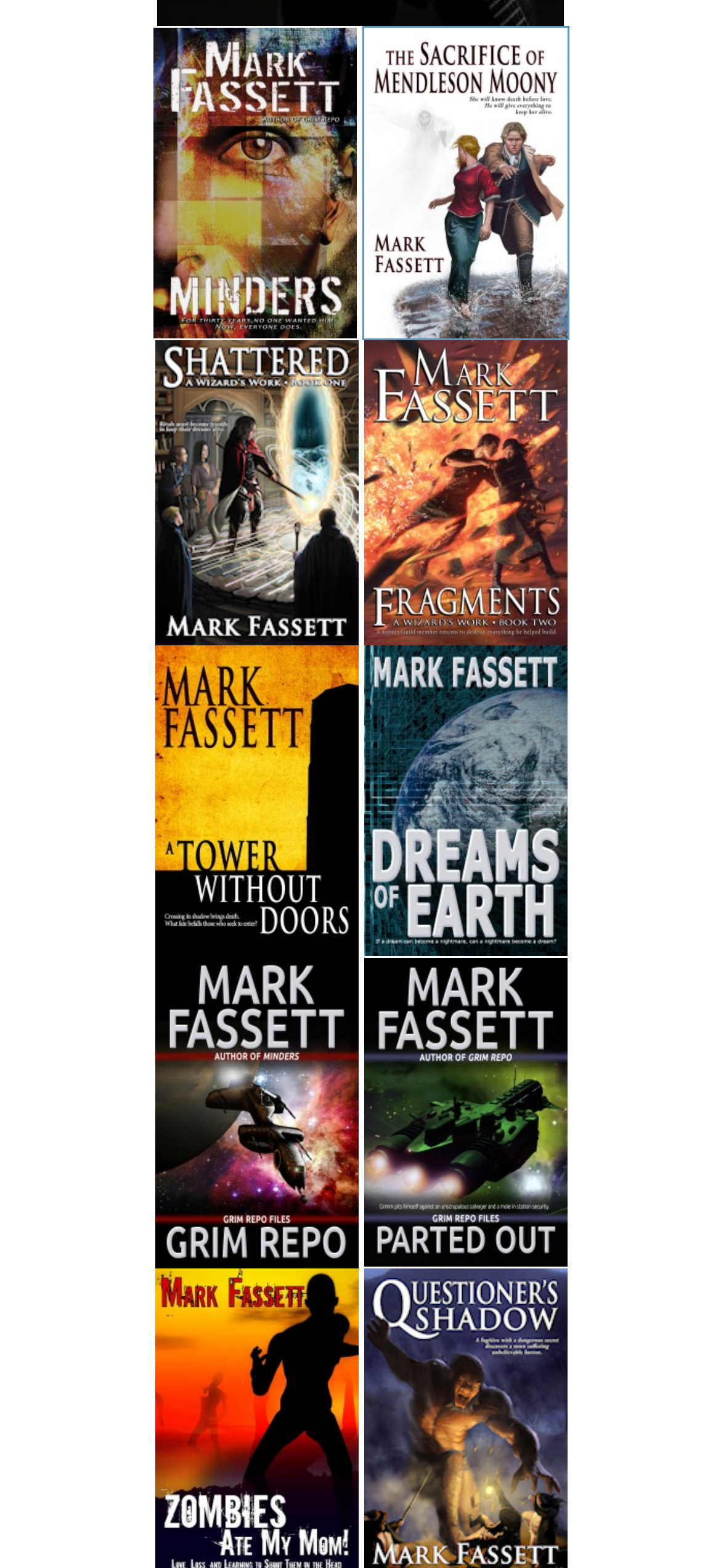Bounding box coordinates are specified in the format (top-left x, top-left y, bottom-right x, bottom-right y). All values are floating point numbers bounded between 0 and 1. Please provide the bounding box coordinate of the region this sentence describes: alt="Grim Repo" title="Grim Repo"

[0.214, 0.697, 0.496, 0.717]